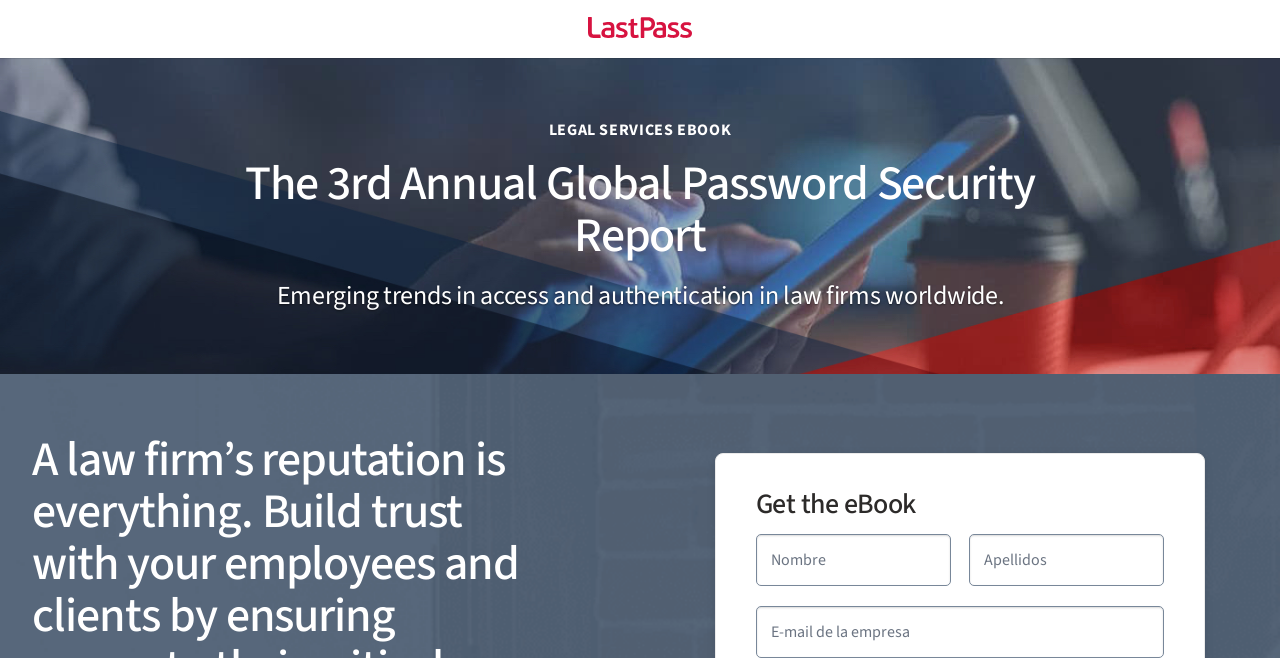Please identify and generate the text content of the webpage's main heading.

The 3rd Annual Global Password Security Report